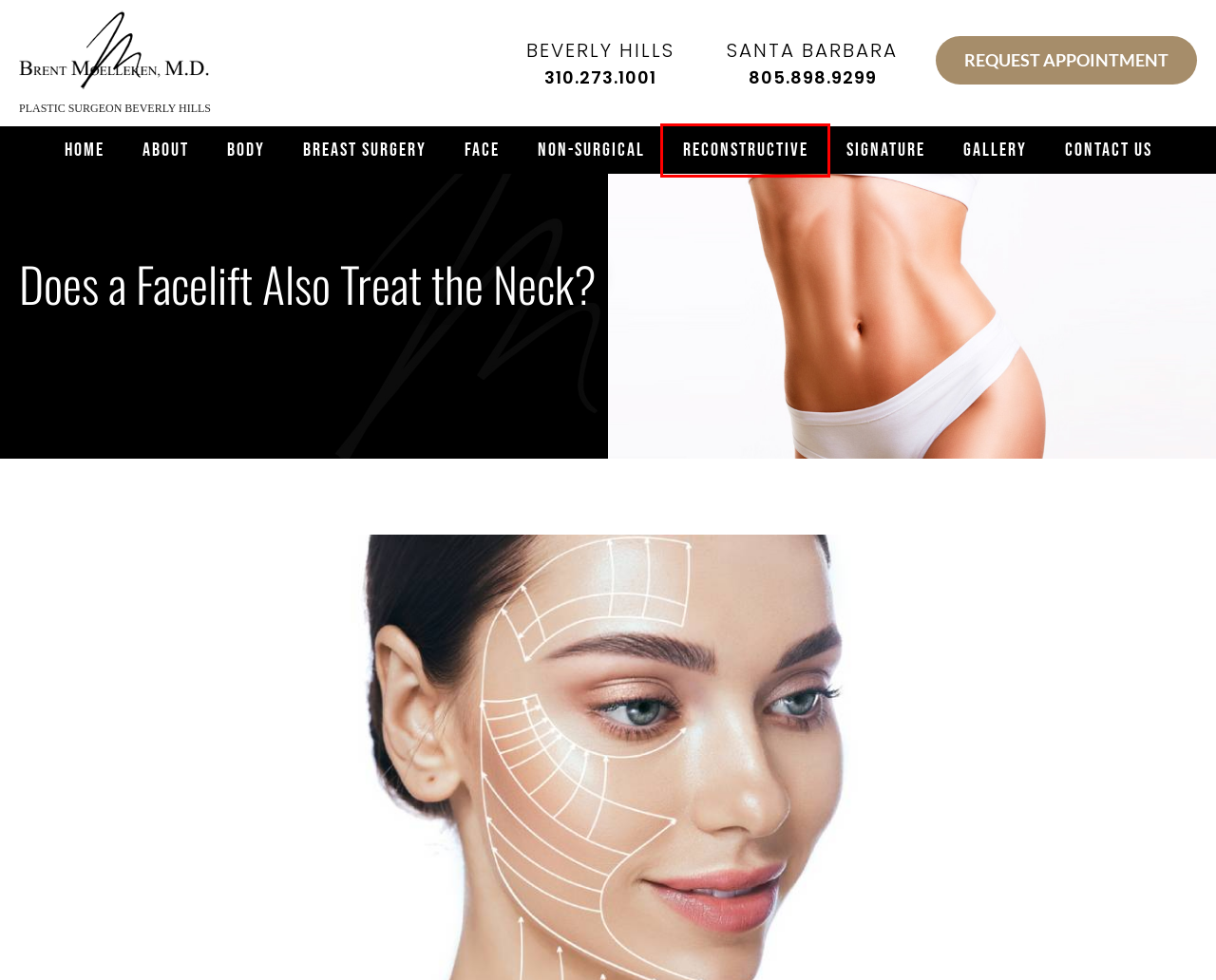You have a screenshot of a webpage where a red bounding box highlights a specific UI element. Identify the description that best matches the resulting webpage after the highlighted element is clicked. The choices are:
A. Non-surgical | Brent Moelleken M.D.
B. Signature Surgery | Brent Moelleken M.D.
C. Breast Surgery | Brent Moelleken M.D.
D. Contact Us | Brent Moelleken M.D.
E. Body Surgery | Brent Moelleken M.D.
F. About Dr. Brent Moelleken, M.D., F.A.C.S.
G. Plastic Surgery Beverly Hills | Top Plastic Surgeon Los Ang
H. Reconstructive Surgery Beverly Hills | Post Trauma Surgery

H